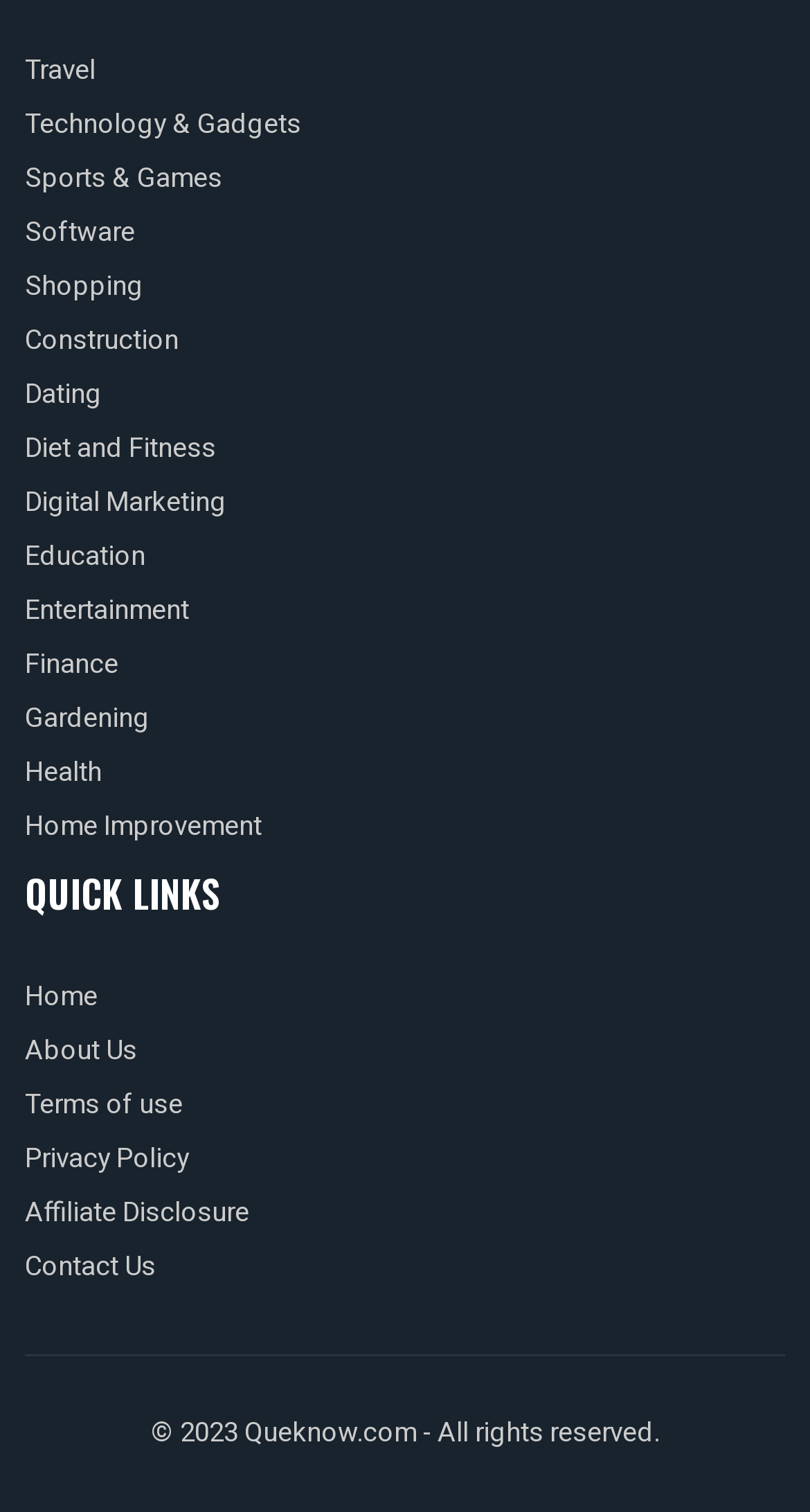Find the UI element described as: "Diet and Fitness" and predict its bounding box coordinates. Ensure the coordinates are four float numbers between 0 and 1, [left, top, right, bottom].

[0.031, 0.283, 0.267, 0.309]